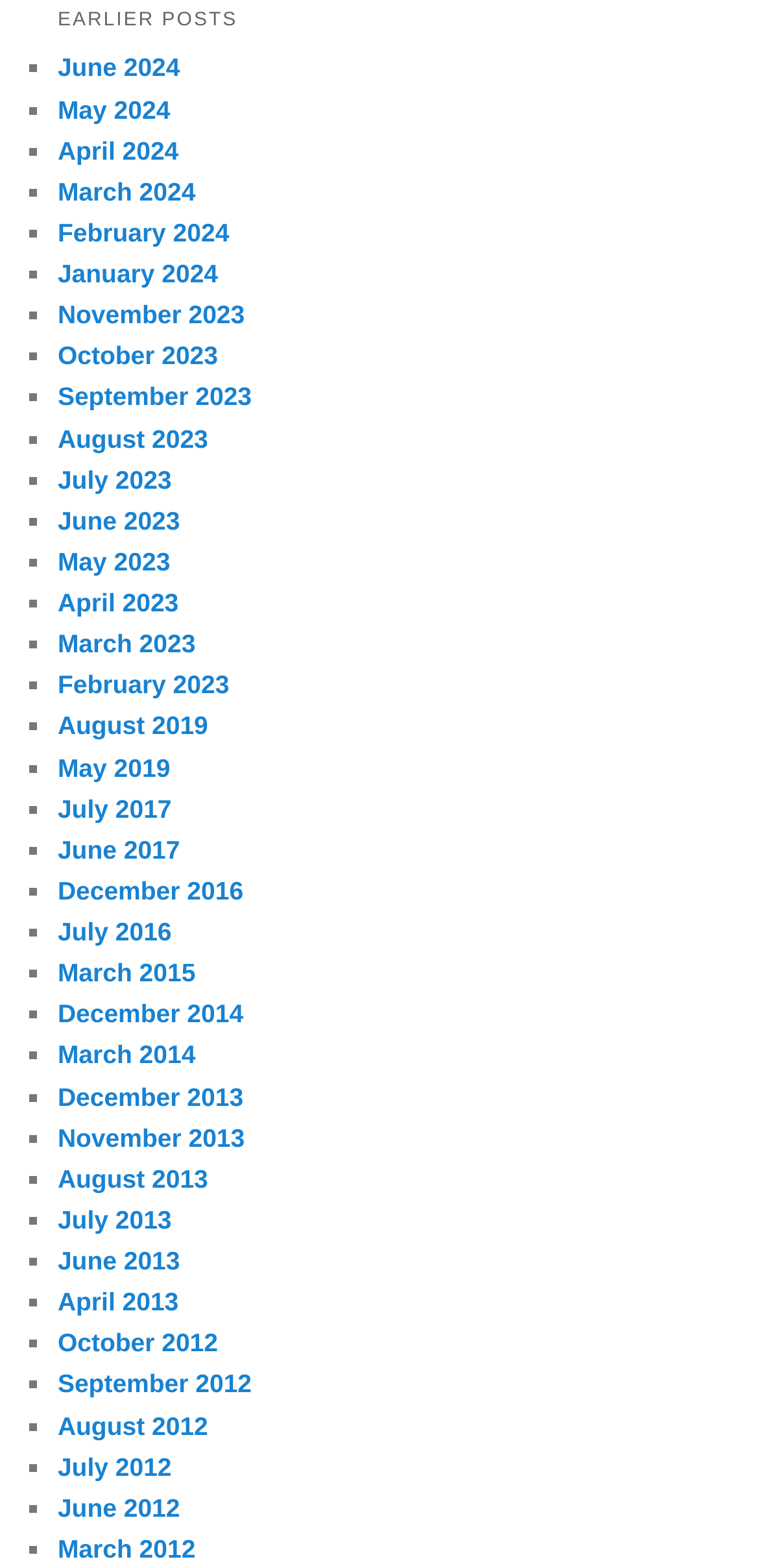Kindly provide the bounding box coordinates of the section you need to click on to fulfill the given instruction: "Click on June 2024".

[0.076, 0.034, 0.237, 0.053]